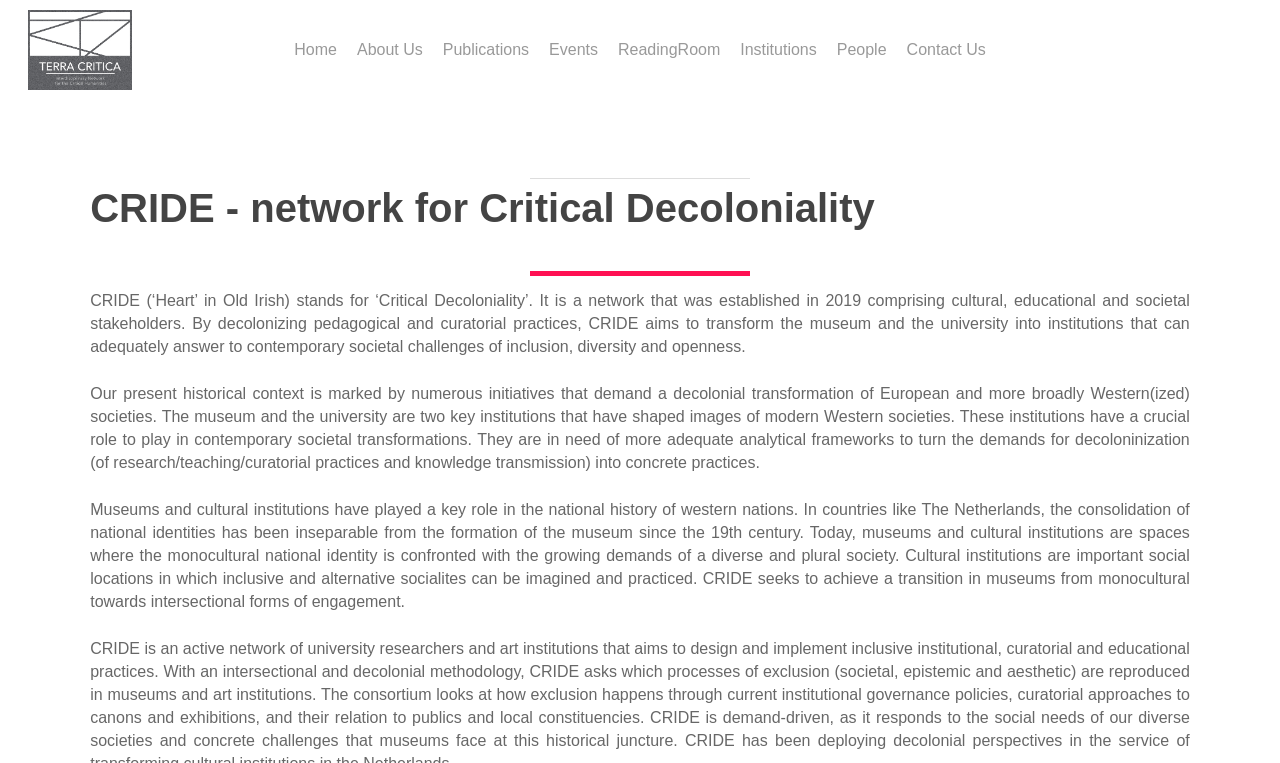What is the goal of CRIDE in museums?
Answer the question with a single word or phrase by looking at the picture.

Transition to intersectional forms of engagement